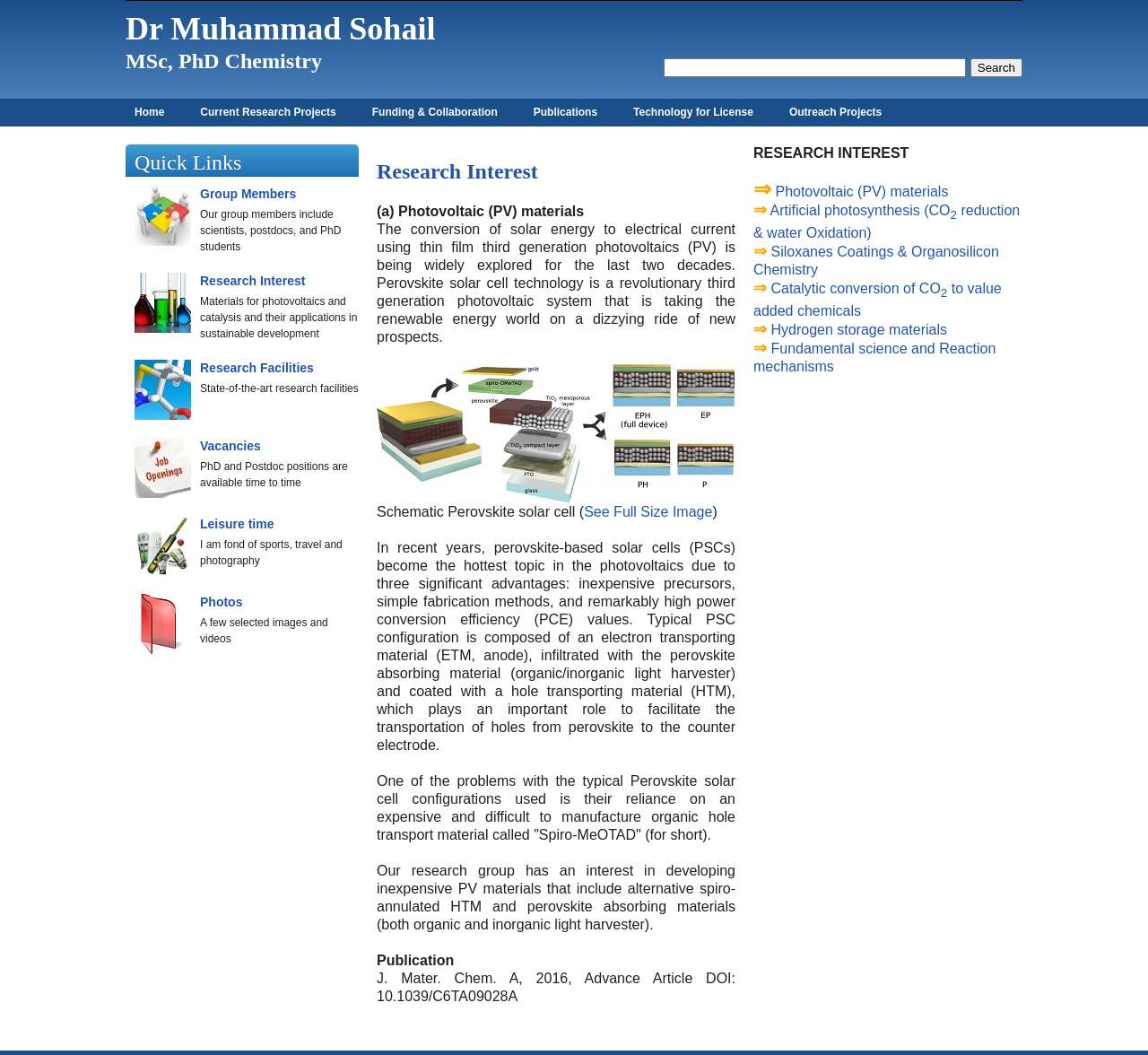Point out the bounding box coordinates of the section to click in order to follow this instruction: "Search for something".

[0.578, 0.055, 0.842, 0.073]